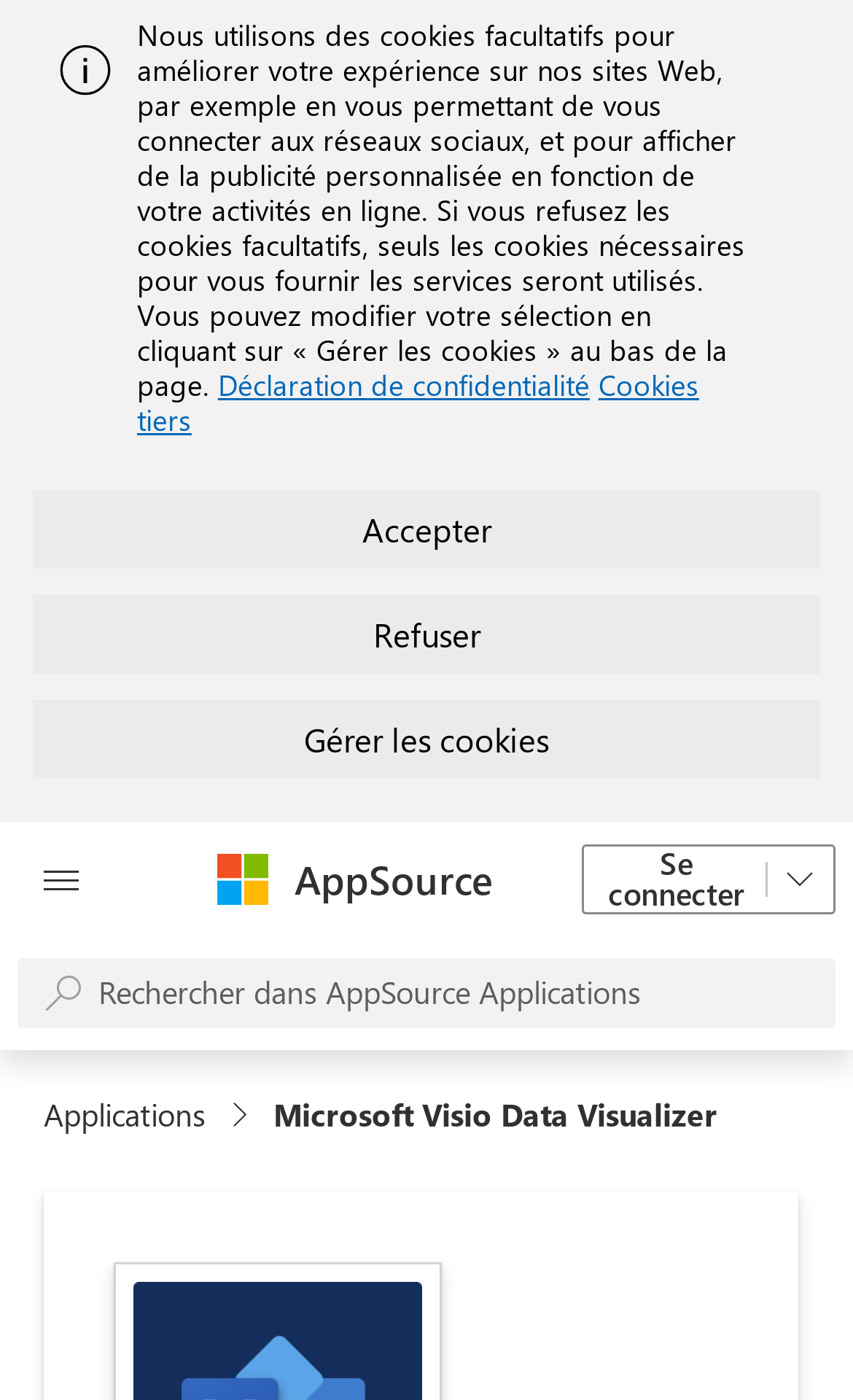How many links are in the footer section?
Look at the image and answer the question with a single word or phrase.

3